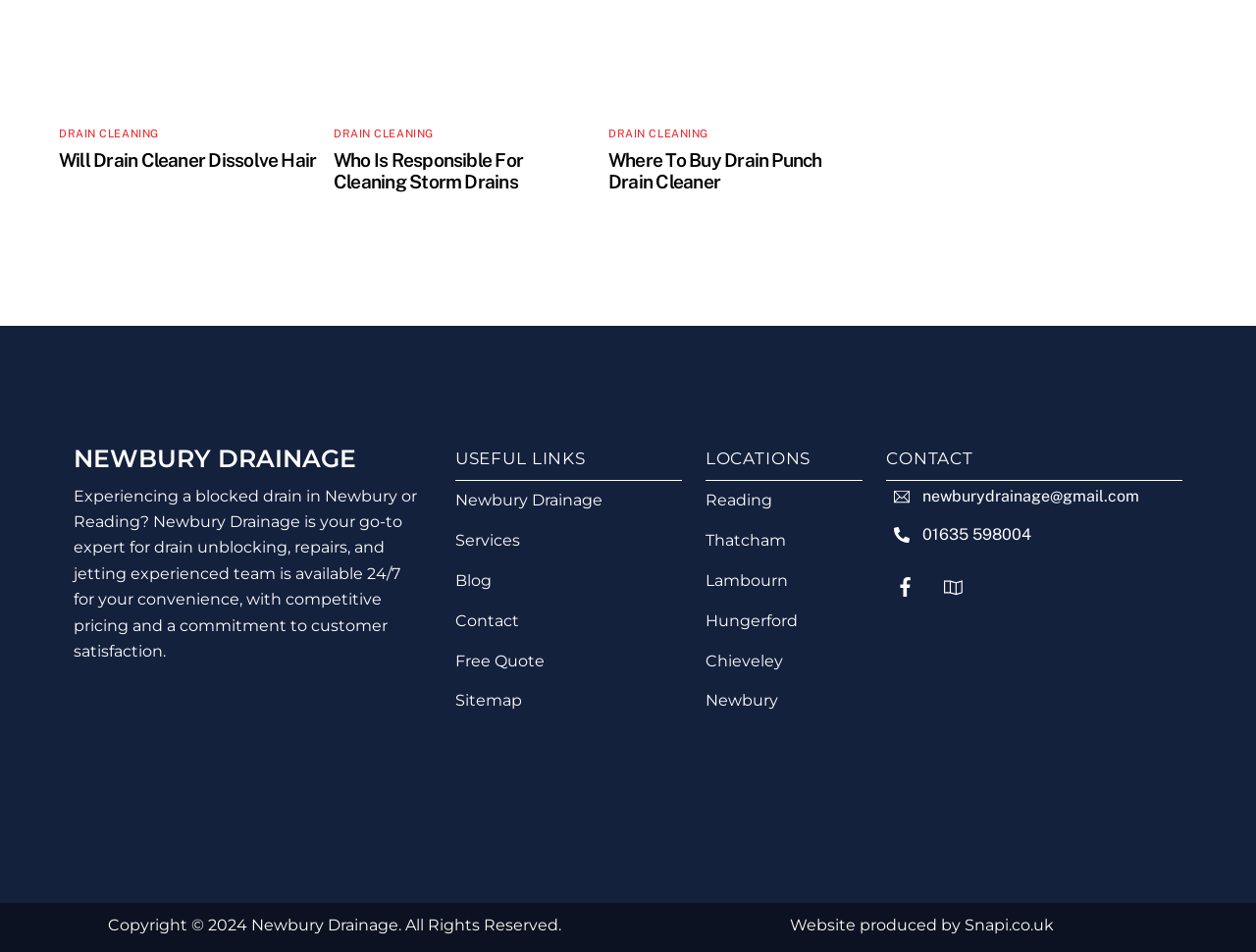Determine the bounding box coordinates of the element that should be clicked to execute the following command: "contact through 'newburydrainage@gmail.com'".

[0.705, 0.506, 0.914, 0.539]